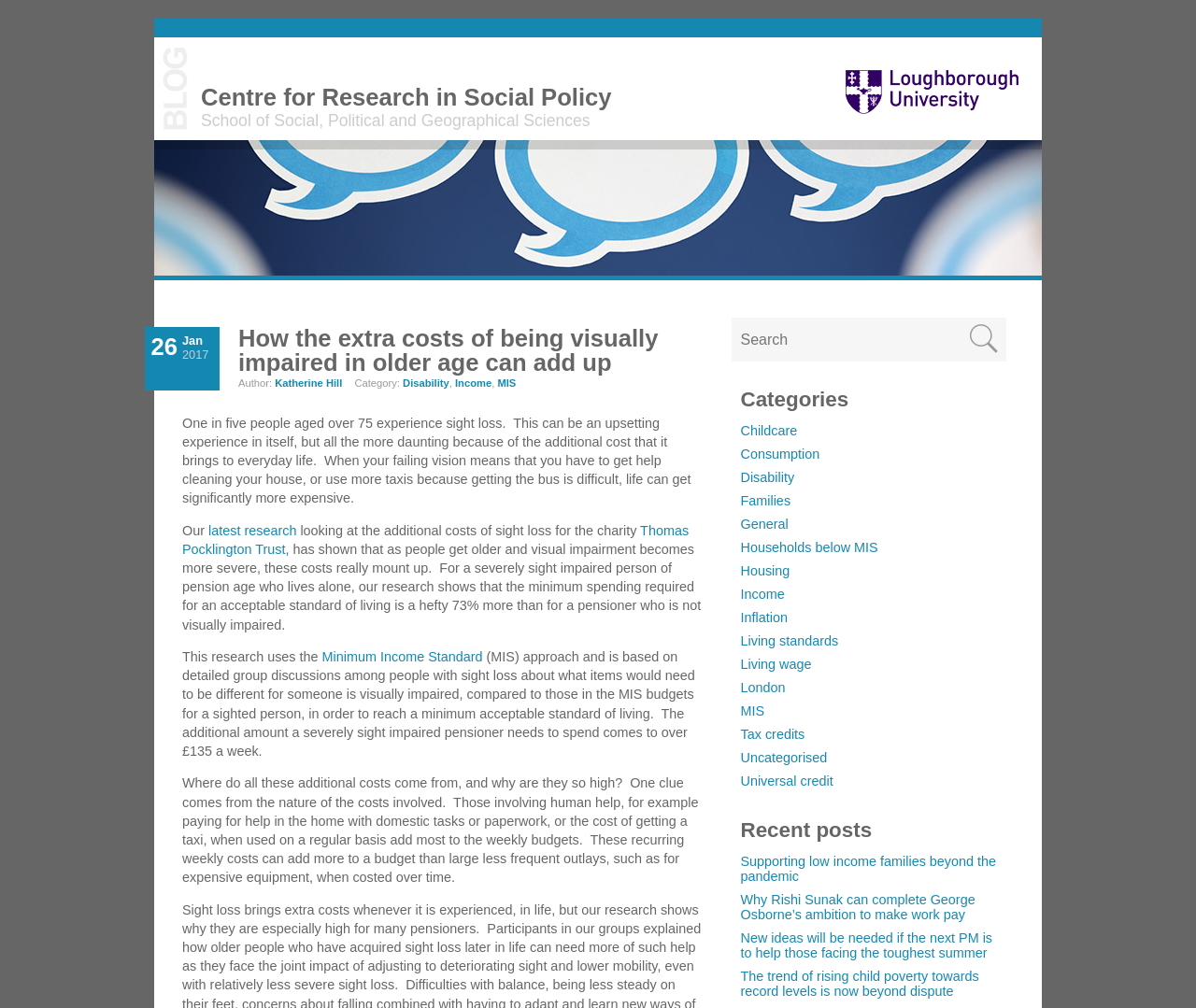Use a single word or phrase to answer the question: Who is the author of the blog post?

Katherine Hill